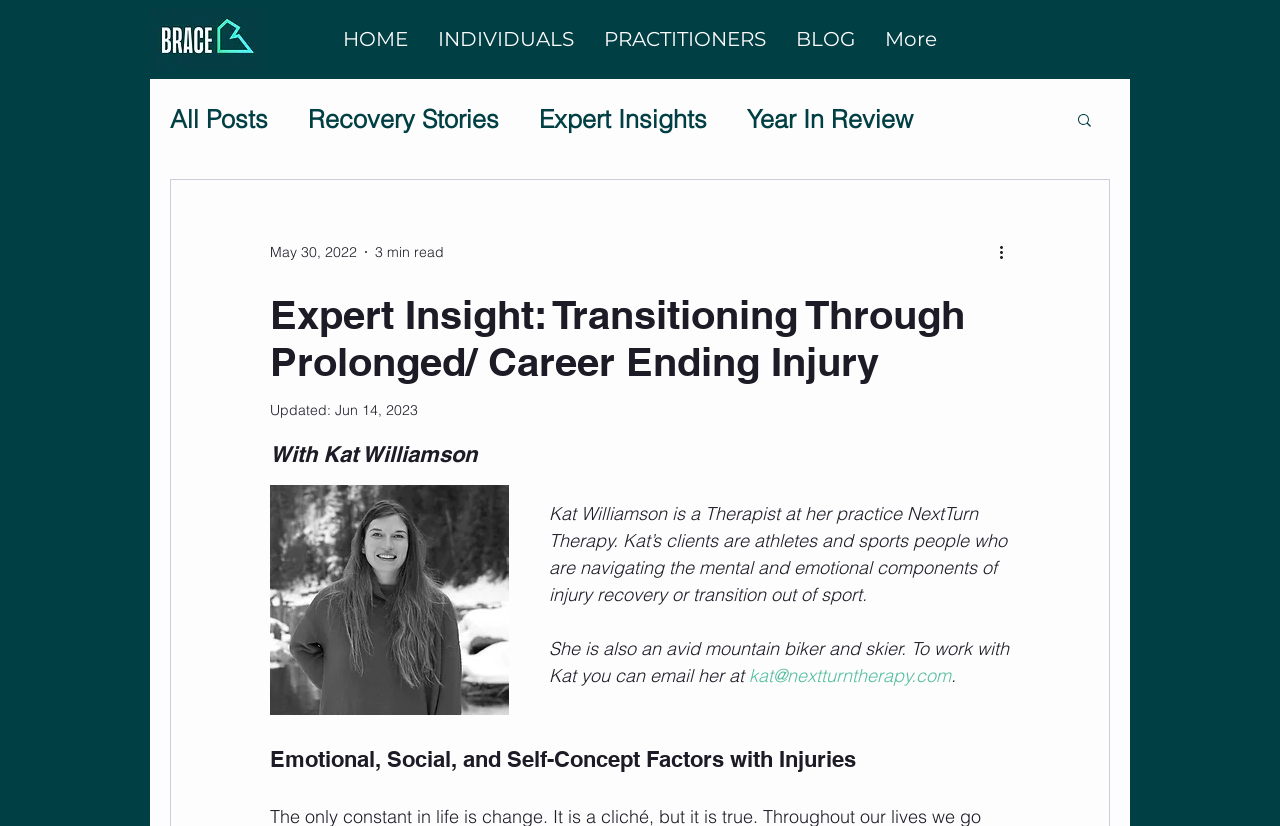Based on the element description "Recovery Stories", predict the bounding box coordinates of the UI element.

[0.241, 0.126, 0.39, 0.162]